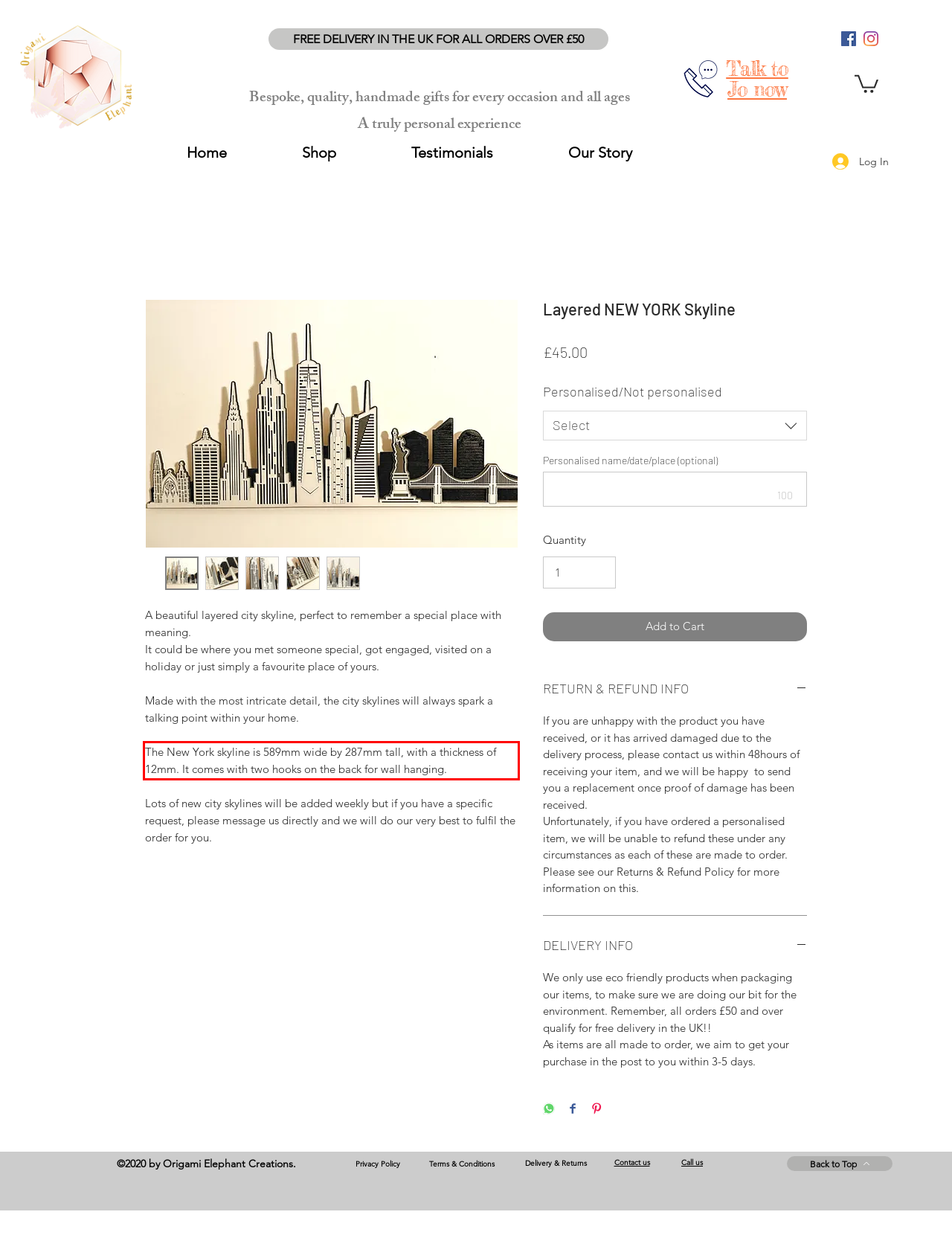Look at the provided screenshot of the webpage and perform OCR on the text within the red bounding box.

The New York skyline is 589mm wide by 287mm tall, with a thickness of 12mm. It comes with two hooks on the back for wall hanging.